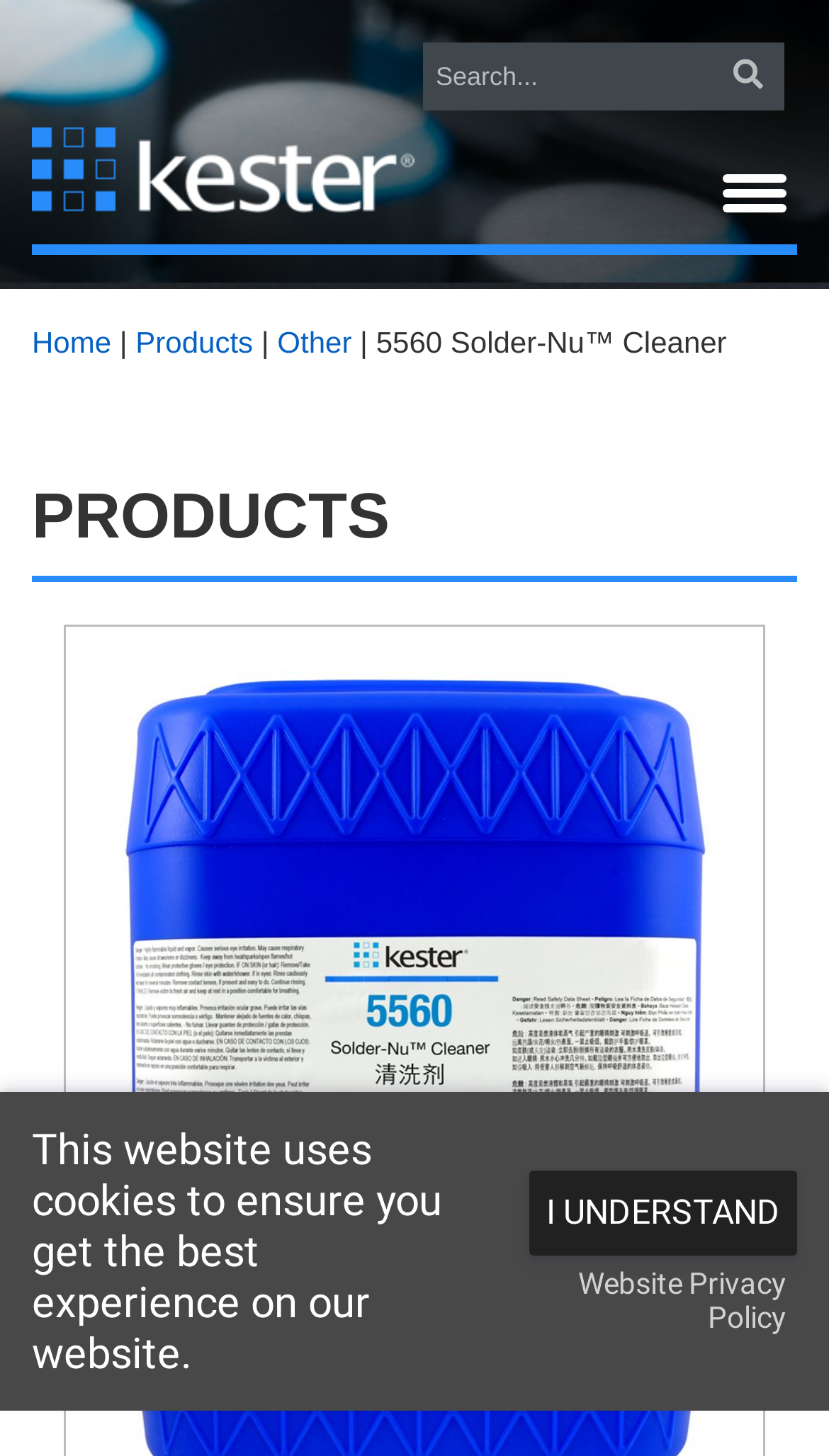Respond with a single word or phrase to the following question:
How many links are there in the footer section?

2